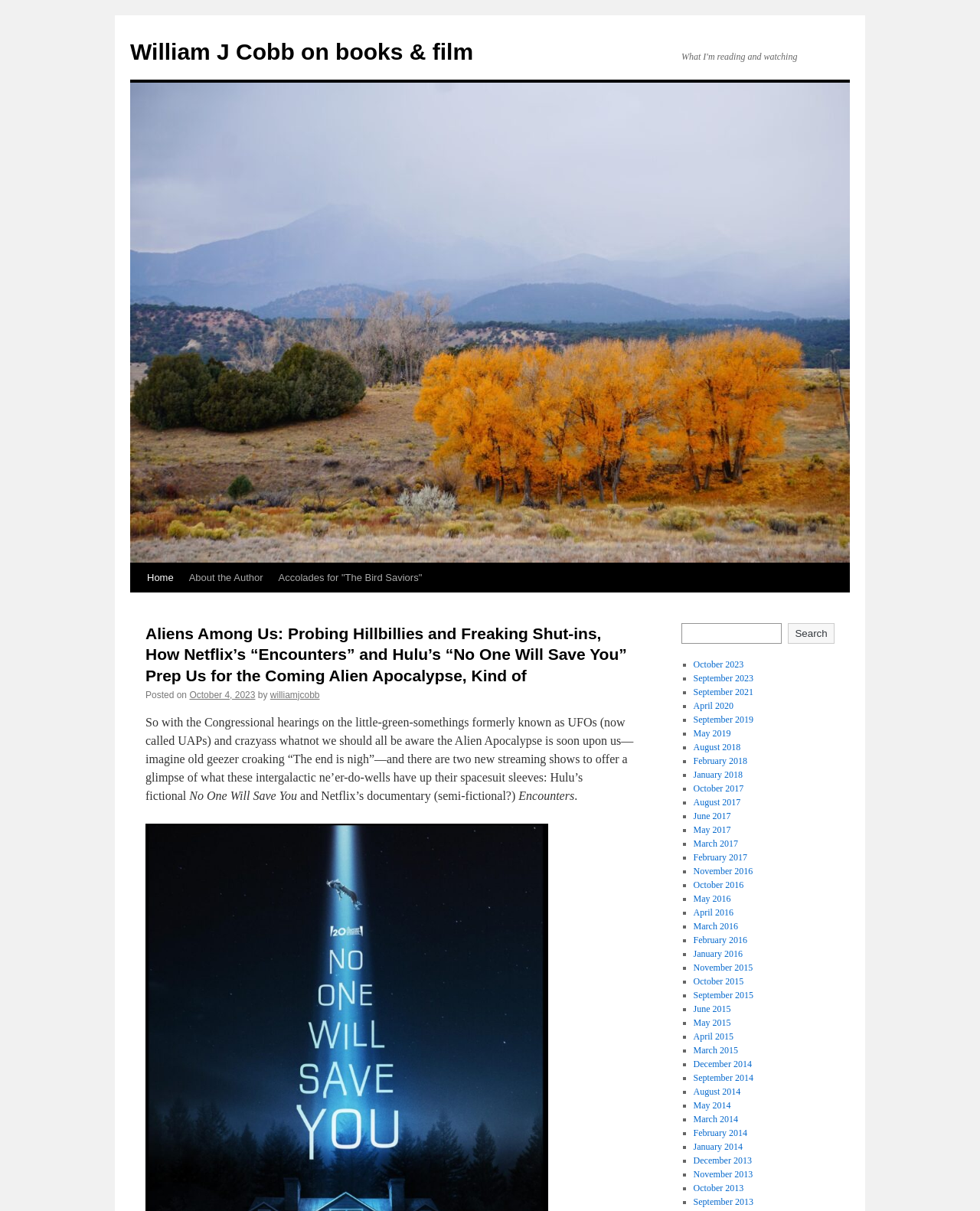Can you determine the bounding box coordinates of the area that needs to be clicked to fulfill the following instruction: "Open the 'Platform' dropdown menu"?

None